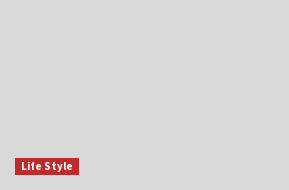Explain in detail what you see in the image.

This image serves as a promotional banner related to lifestyle content, featuring a prominent red box with the text "Life Style." The background is a subtle gray, creating a soft contrast that emphasizes the message. This section likely directs viewers to explore various lifestyle topics, articles, or features, appealing to an audience interested in trends and lifestyle improvements.